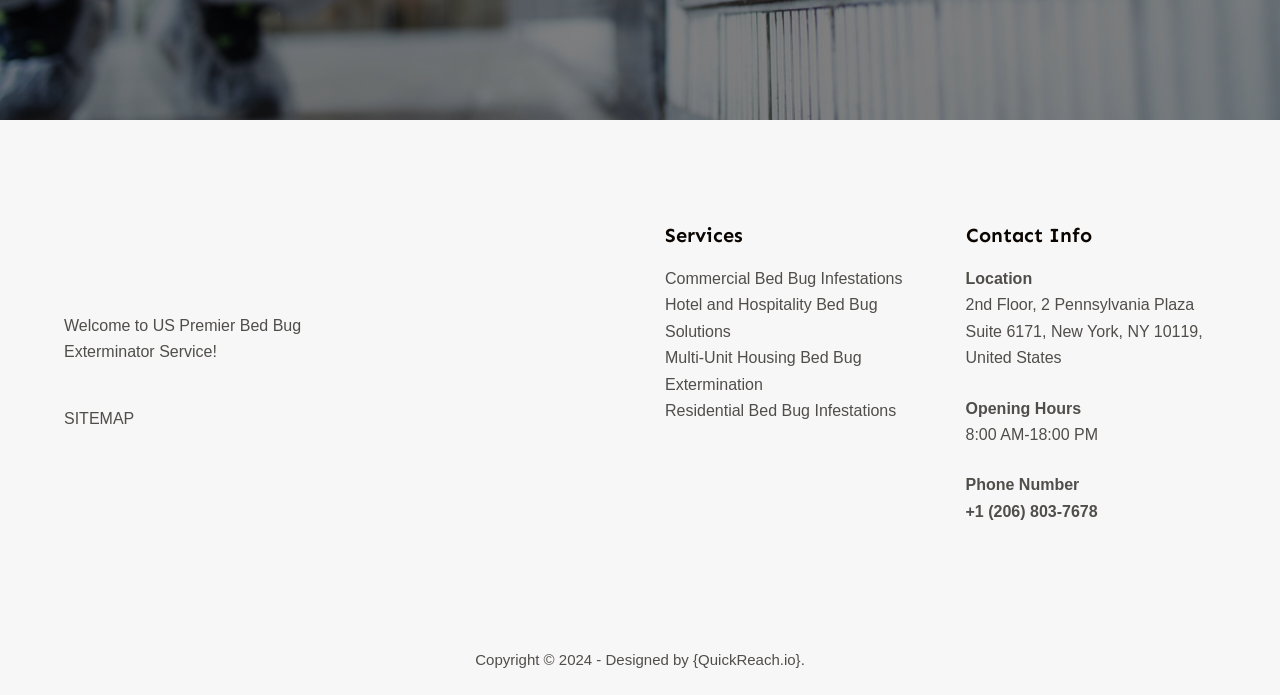Predict the bounding box coordinates for the UI element described as: "Commercial Bed Bug Infestations". The coordinates should be four float numbers between 0 and 1, presented as [left, top, right, bottom].

[0.52, 0.389, 0.705, 0.413]